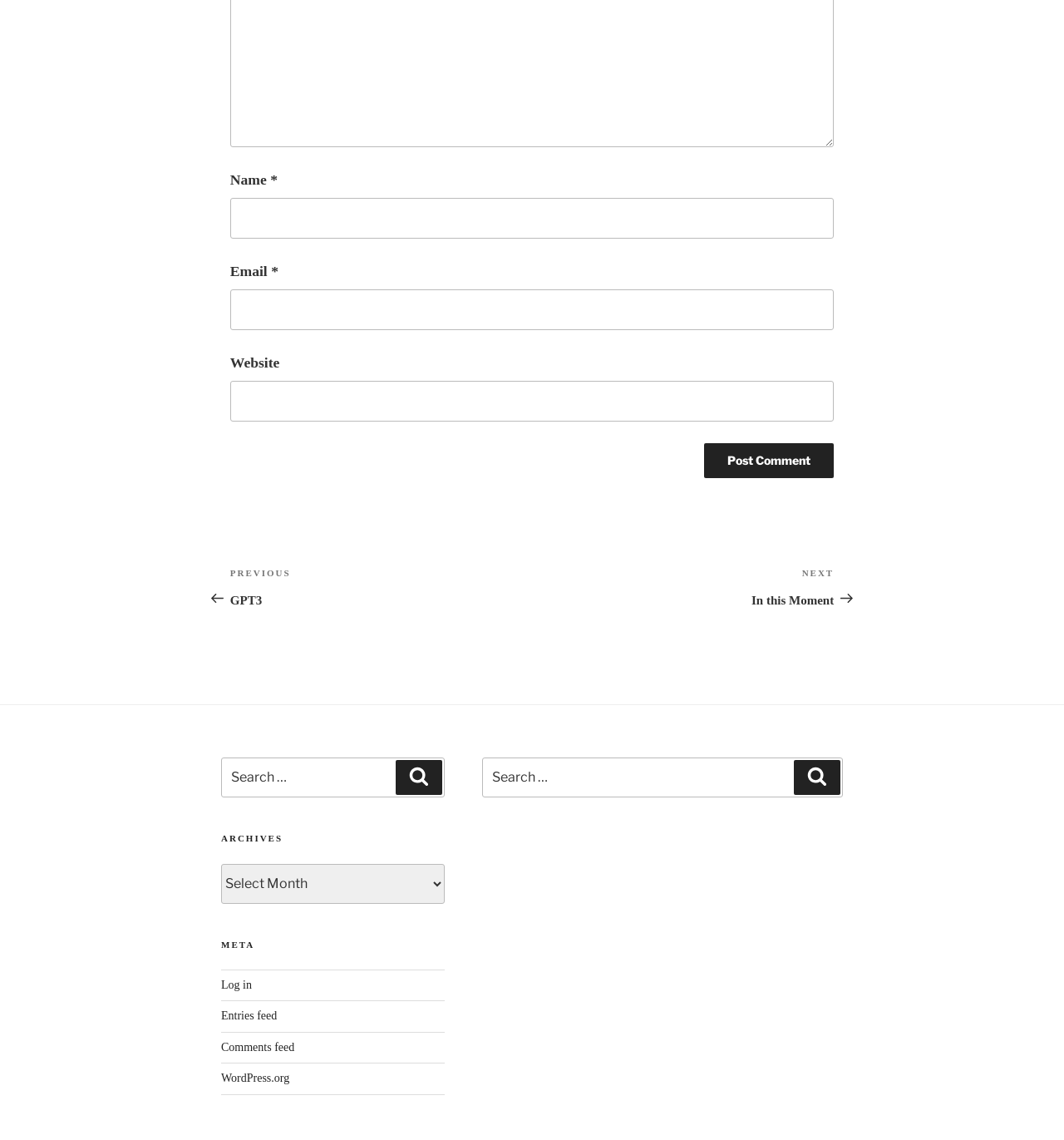Mark the bounding box of the element that matches the following description: "Log in".

[0.208, 0.859, 0.237, 0.869]